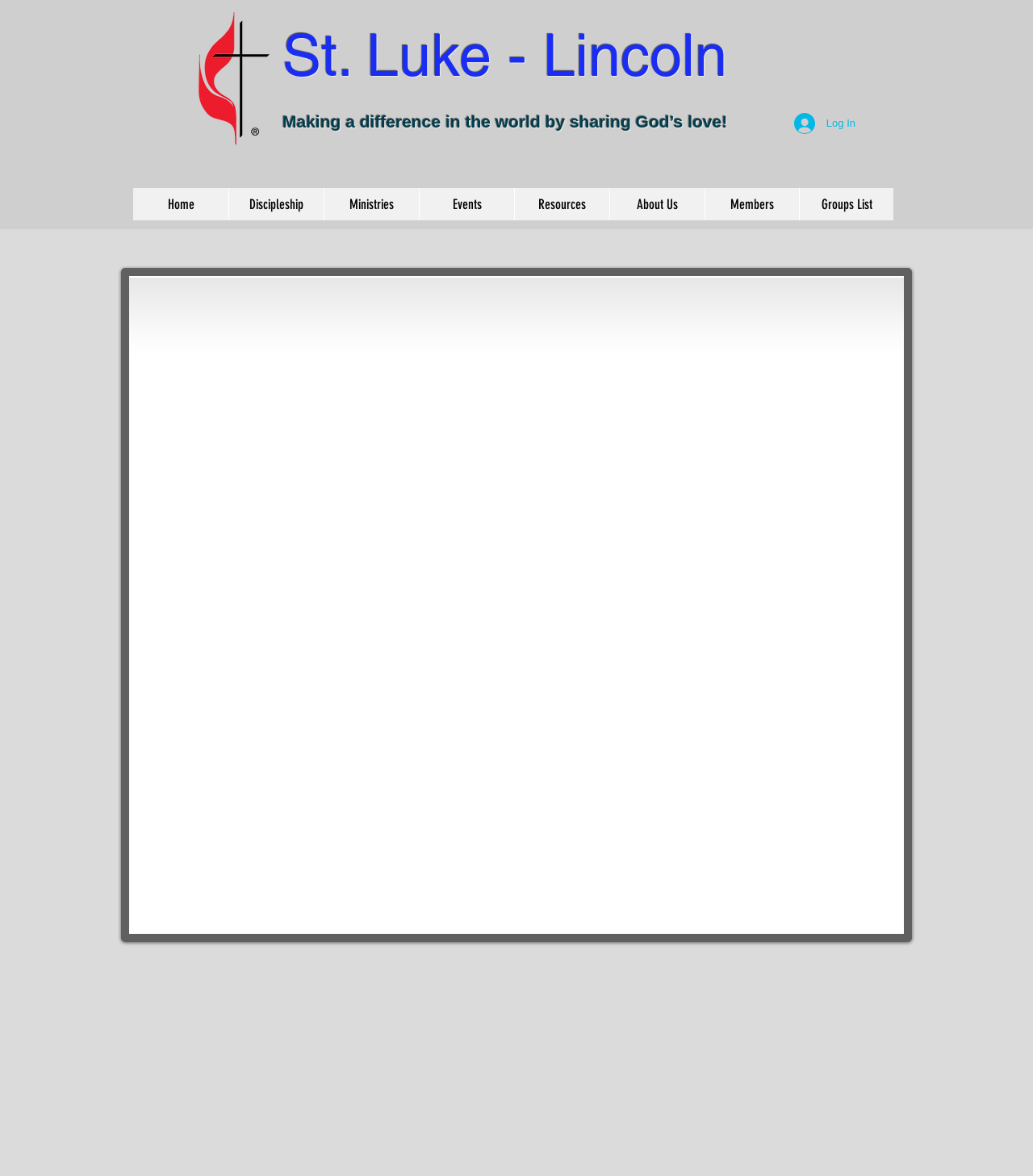Give a short answer using one word or phrase for the question:
What is the position of the 'Log In' button?

Top right